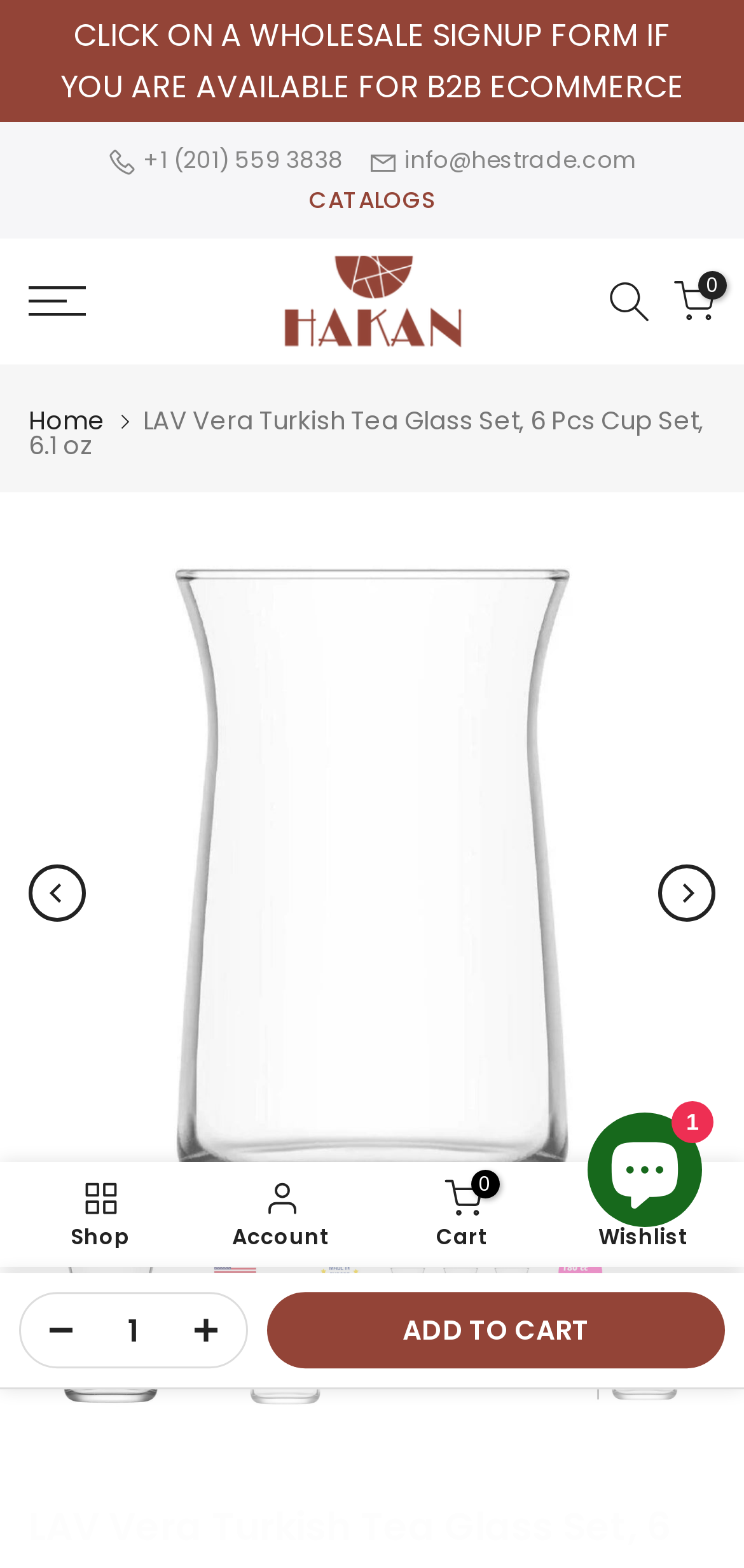What is the purpose of the 'ADD TO CART' button?
Give a comprehensive and detailed explanation for the question.

I inferred the purpose of the 'ADD TO CART' button by its location and context on the webpage. It is a prominent button located near the product information, suggesting that it is intended to allow users to add the product to their shopping cart.